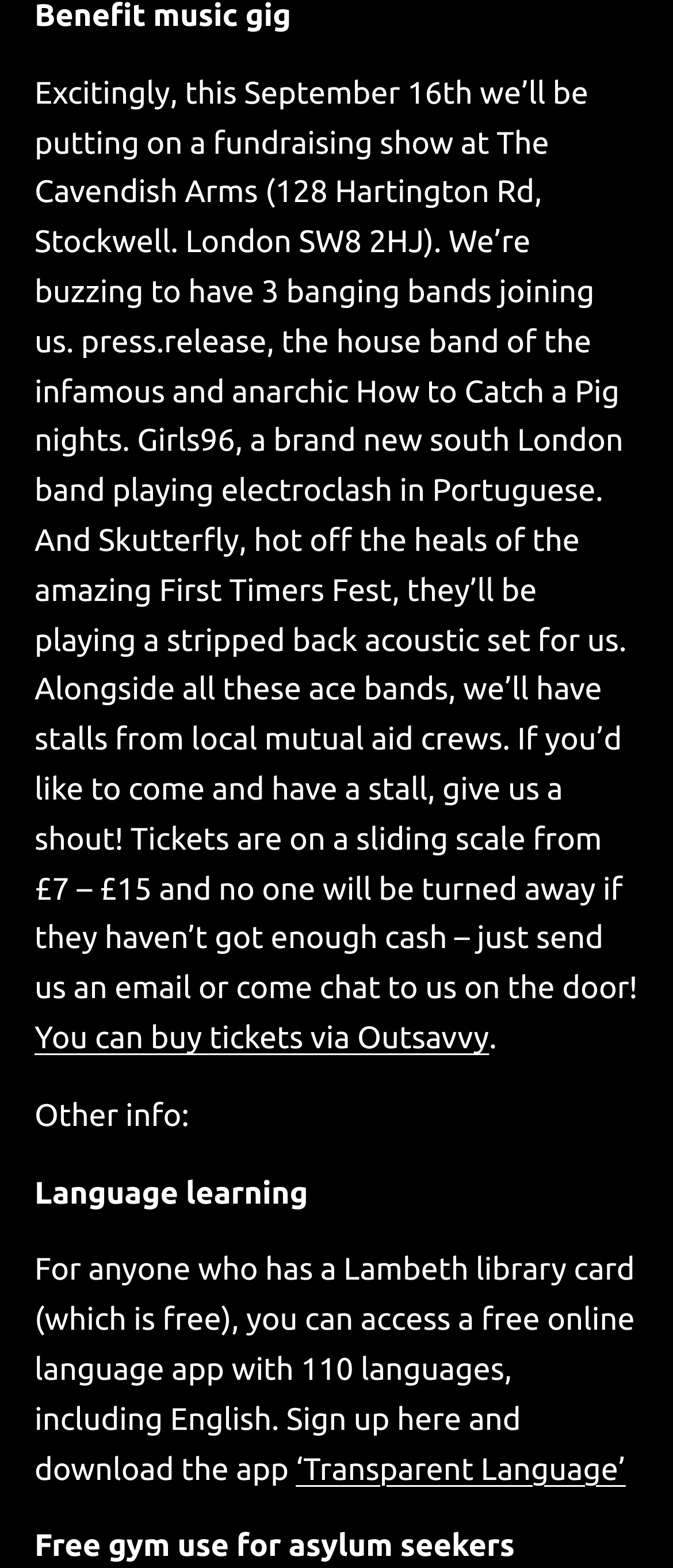What is the name of the language learning app?
Using the information from the image, provide a comprehensive answer to the question.

The name of the language learning app can be found in the paragraph about language learning, which states 'Sign up here and download the app' and provides a link to 'Transparent Language'.